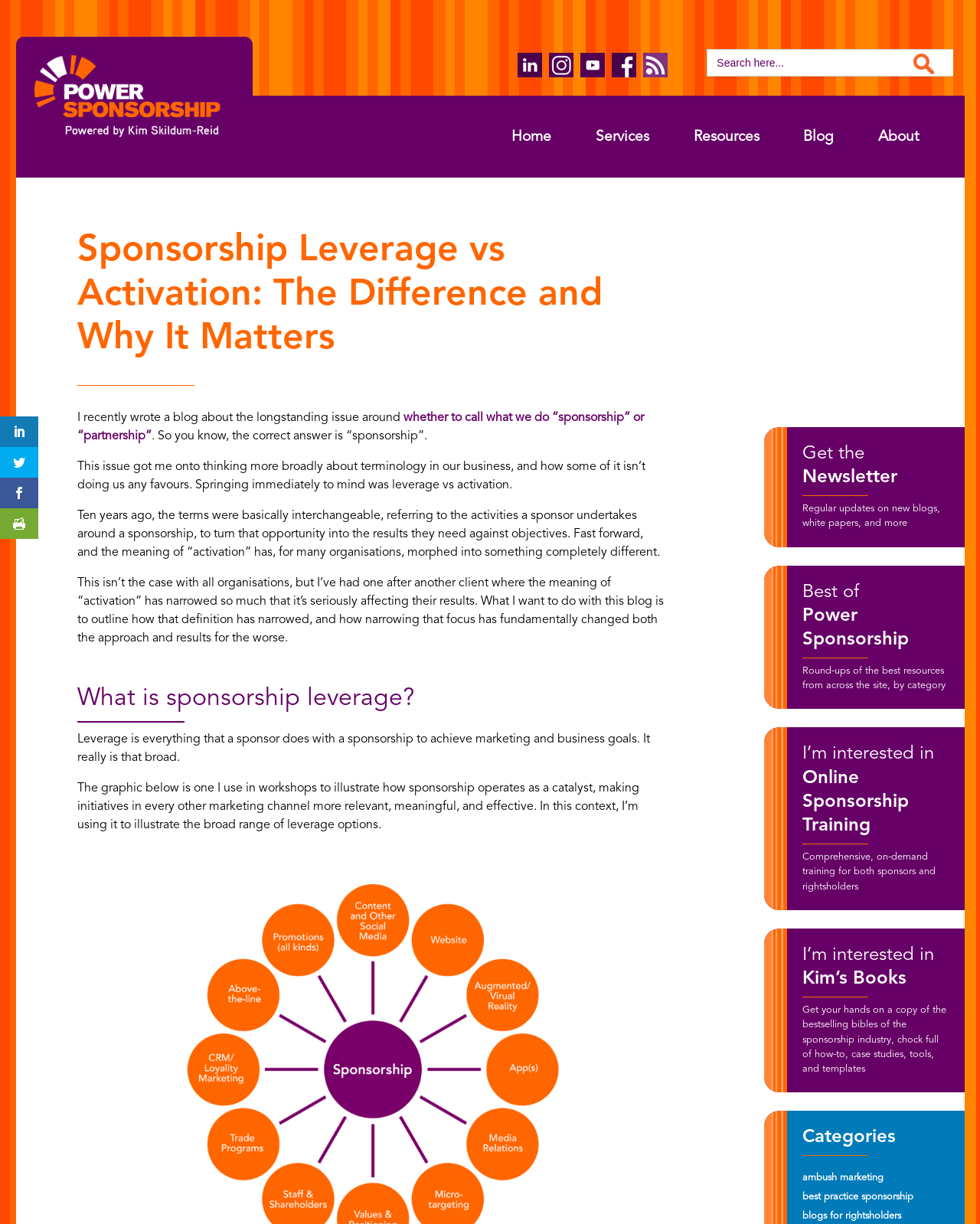Provide the text content of the webpage's main heading.

Sponsorship Leverage vs Activation: The Difference and Why It Matters